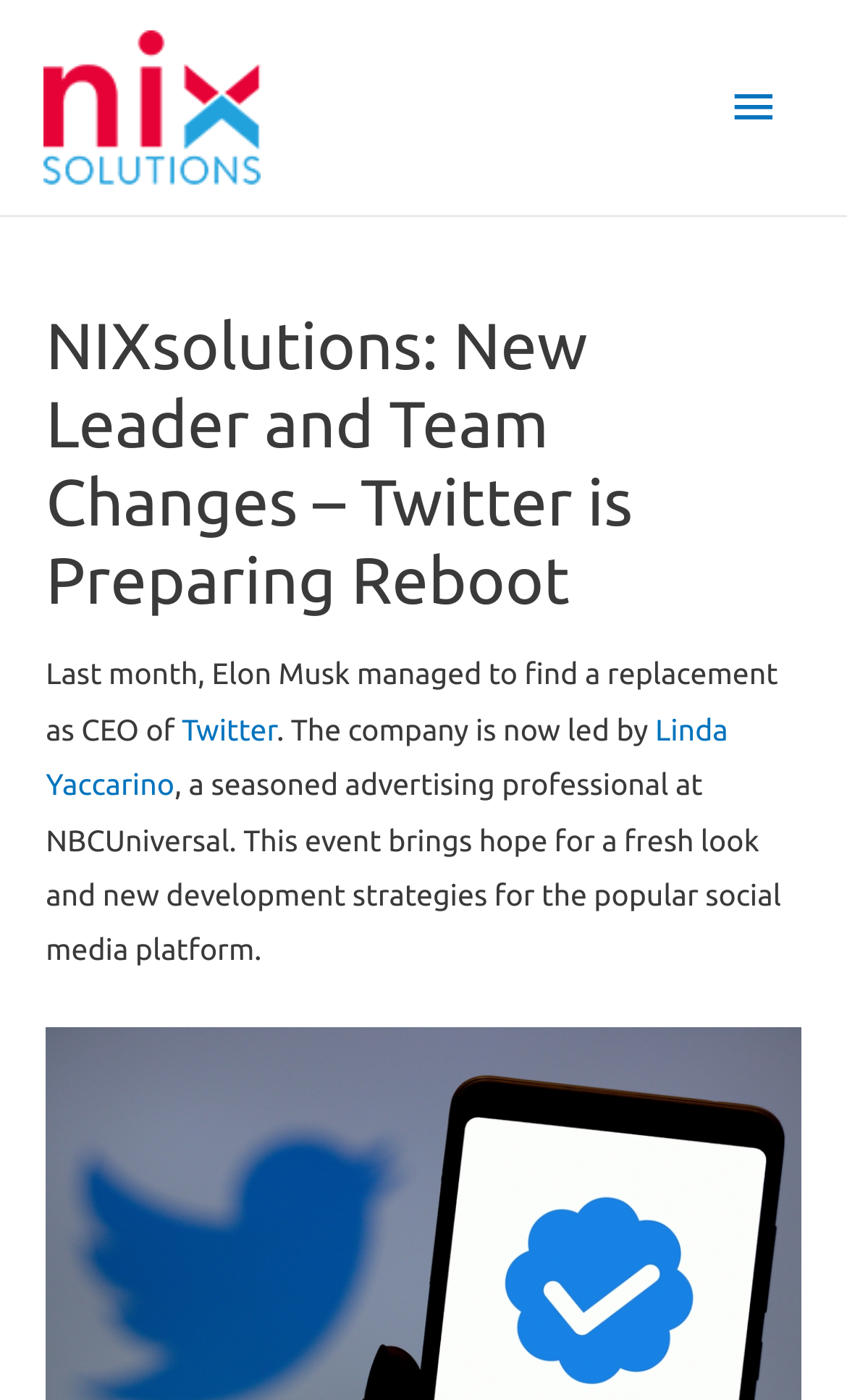What is the name of the company that is reporting the news?
Answer the question based on the image using a single word or a brief phrase.

NIX Solutions